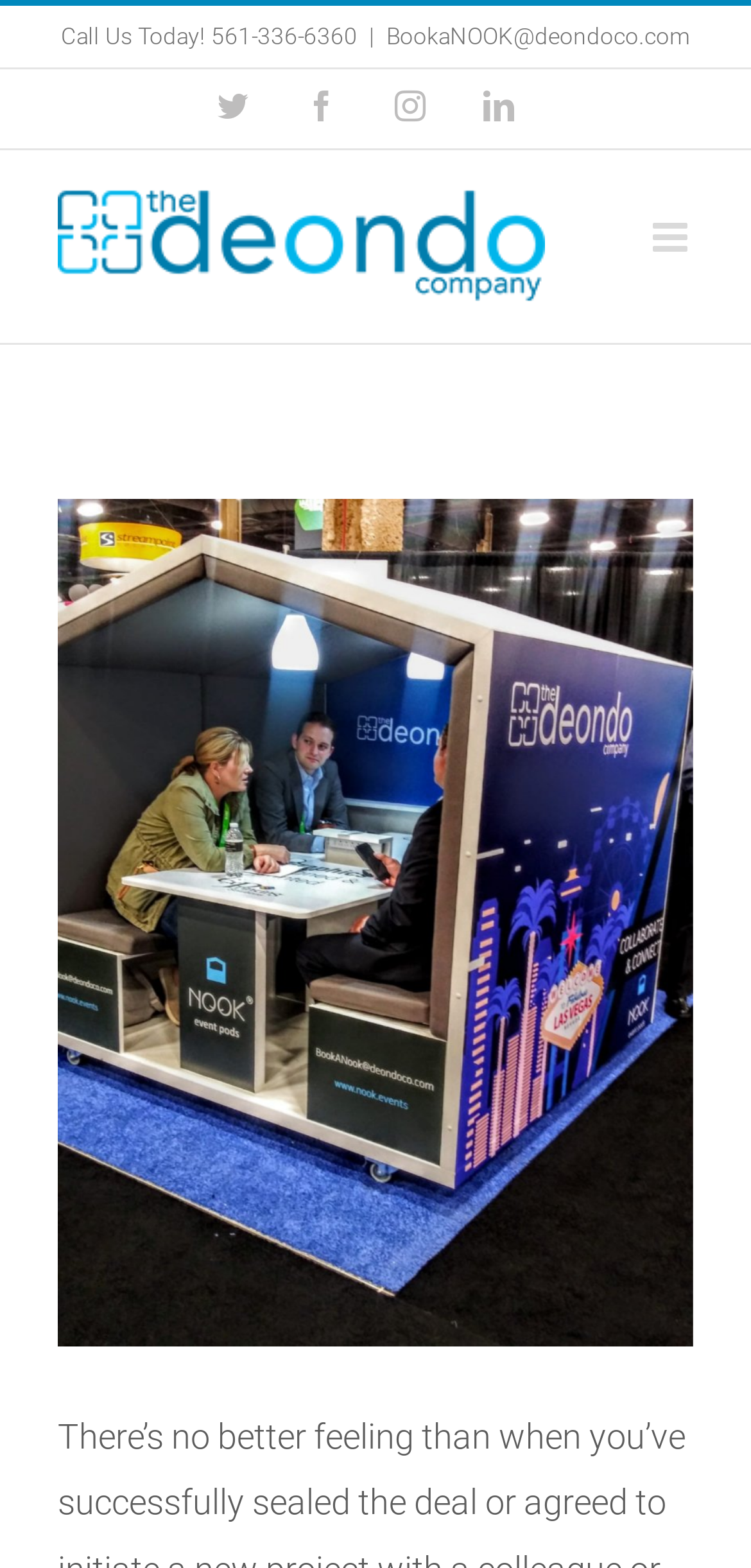Give a succinct answer to this question in a single word or phrase: 
What is the phone number to call?

561-336-6360